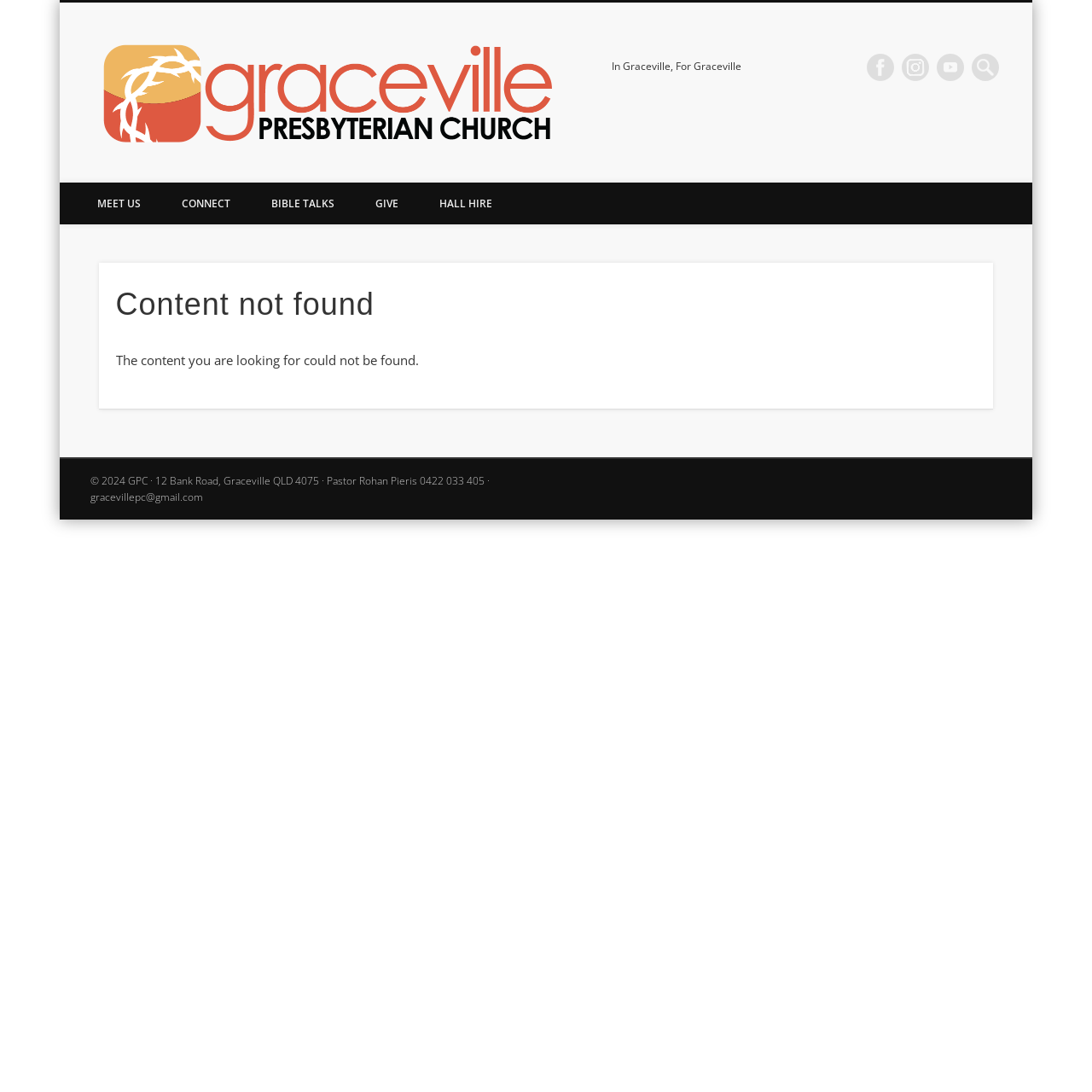Provide an in-depth description of the elements and layout of the webpage.

This webpage appears to be a "Page not found" error page. At the top left, there is a link with no text. To the right of this link, there is a static text "In Graceville, For Graceville". On the top right, there is a search bar with a placeholder text "Search this website…". Below the search bar, there are three social media links: Facebook, Flickr, and Vimeo, aligned horizontally.

On the left side of the page, there are five vertical links: "MEET US", "CONNECT", "BIBLE TALKS", "GIVE", and "HALL HIRE". Below these links, there is an article section with a heading "Content not found" at the top. Below the heading, there is a static text "The content you are looking for could not be found.".

At the bottom of the page, there is a static text with copyright information, including the year, address, pastor's contact information, and email address.